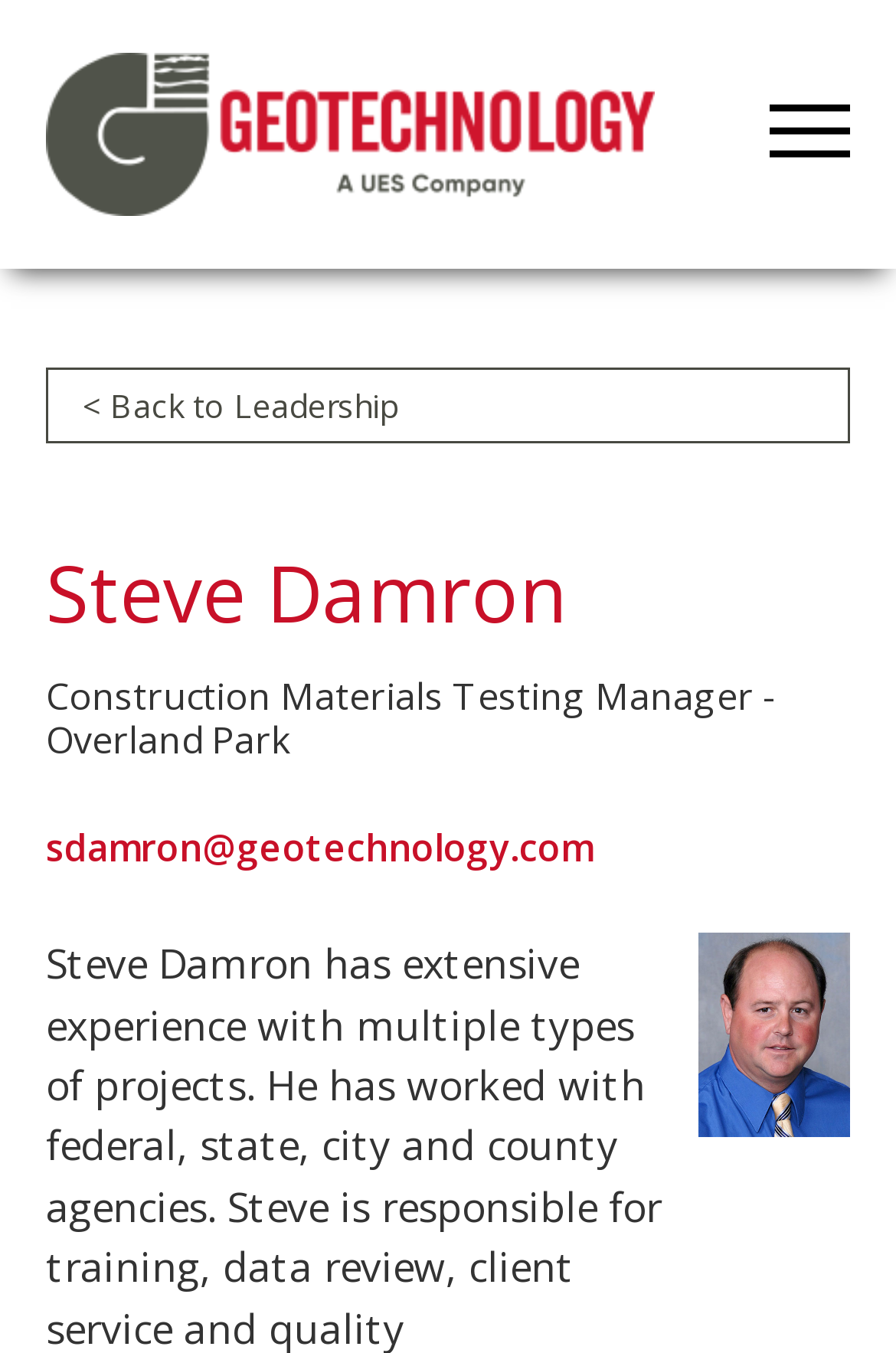Look at the image and write a detailed answer to the question: 
What is the email address of Steve Damron?

I obtained the answer by looking at the link element that contains the email address 'sdamron@geotechnology.com', which is located on the webpage and is likely to be the email address of Steve Damron.